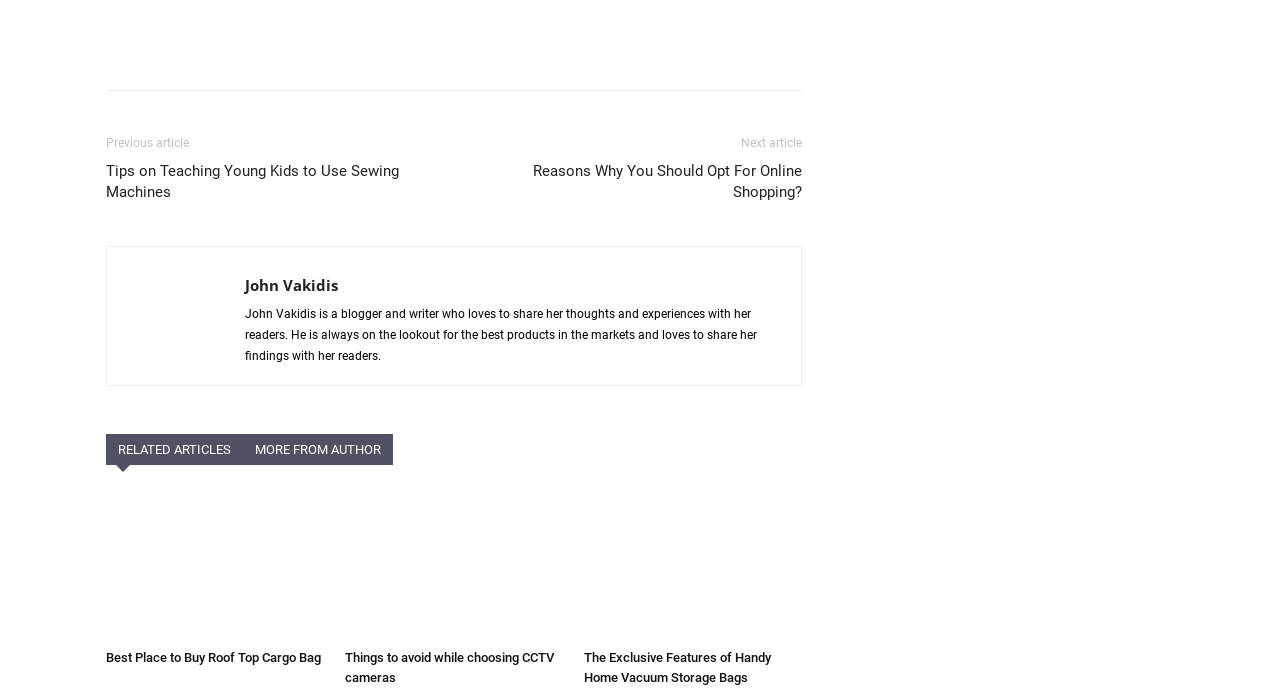Extract the bounding box coordinates of the UI element described by: "MORE FROM AUTHOR". The coordinates should include four float numbers ranging from 0 to 1, e.g., [left, top, right, bottom].

[0.171, 0.784, 0.27, 0.828]